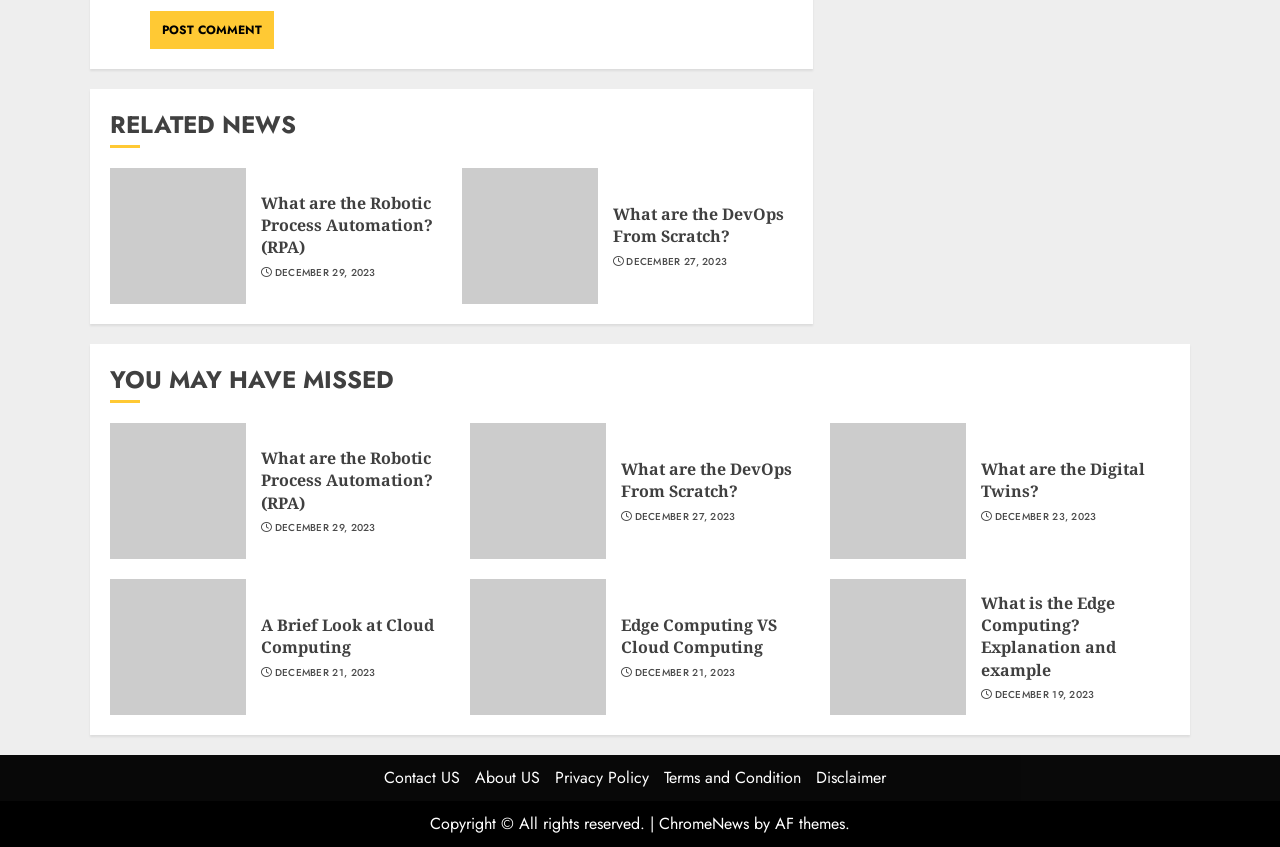Given the element description, predict the bounding box coordinates in the format (top-left x, top-left y, bottom-right x, bottom-right y). Make sure all values are between 0 and 1. Here is the element description: Contact US

[0.3, 0.905, 0.359, 0.932]